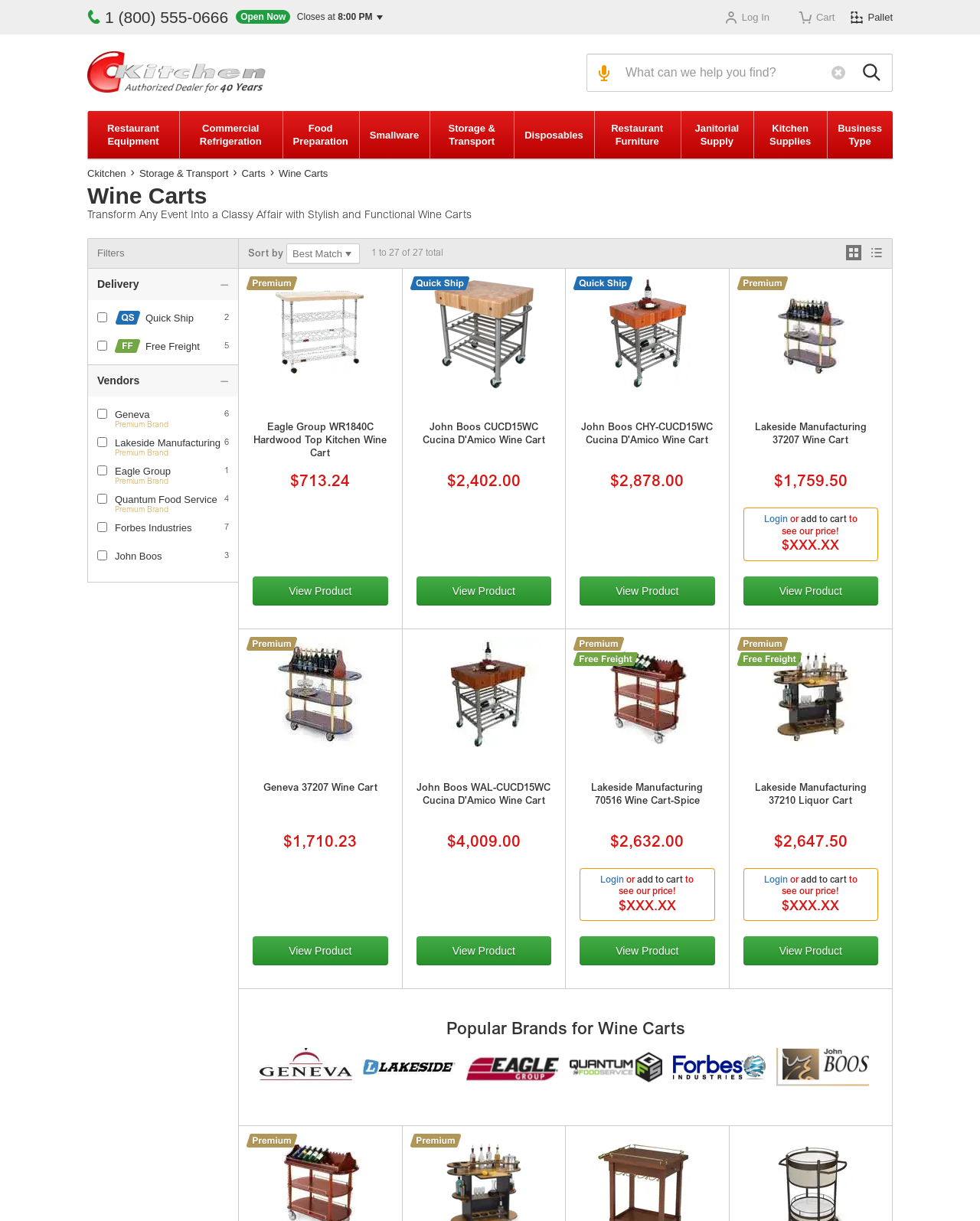How many wine carts are displayed on the current page?
Provide a detailed answer to the question using information from the image.

By examining the webpage, I can see that there are four wine carts displayed, each with its own image, description, and price.